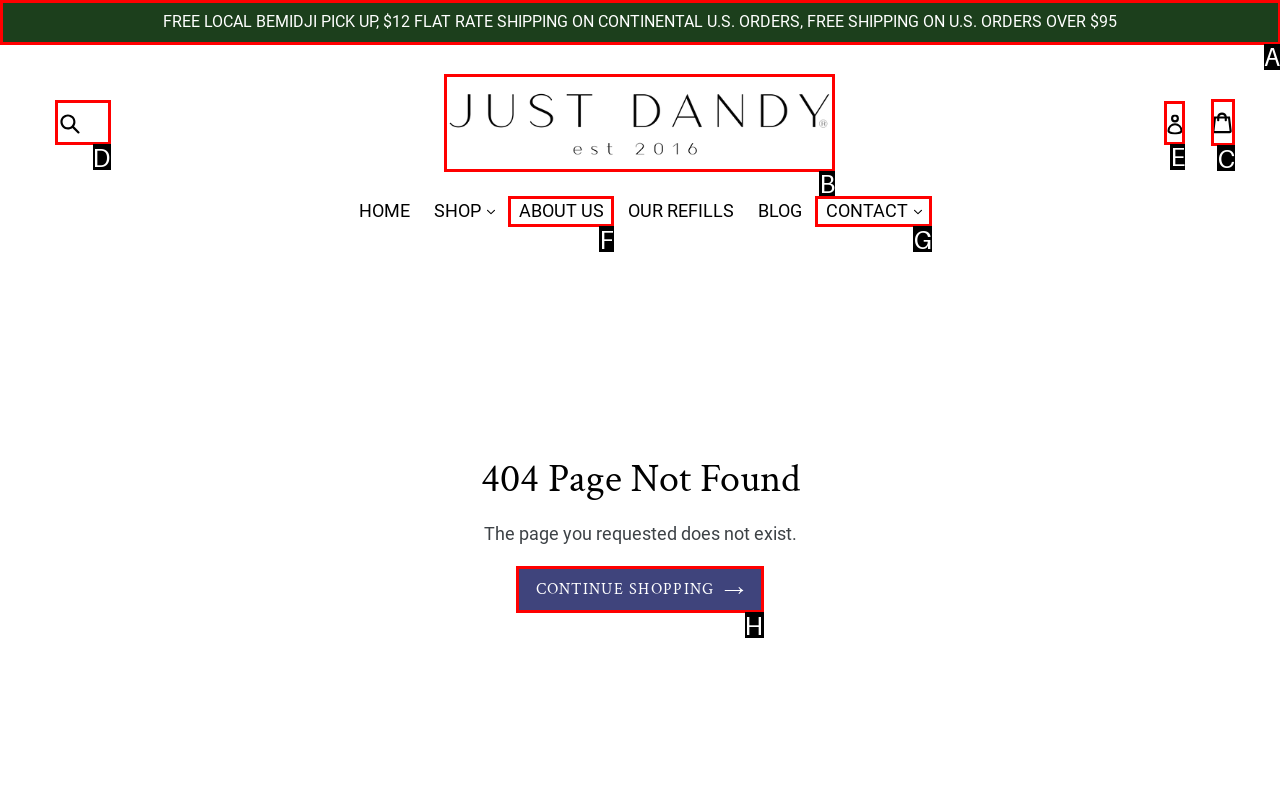Which option corresponds to the following element description: alt="That&#39;s Just Dandy, LLC"?
Please provide the letter of the correct choice.

B